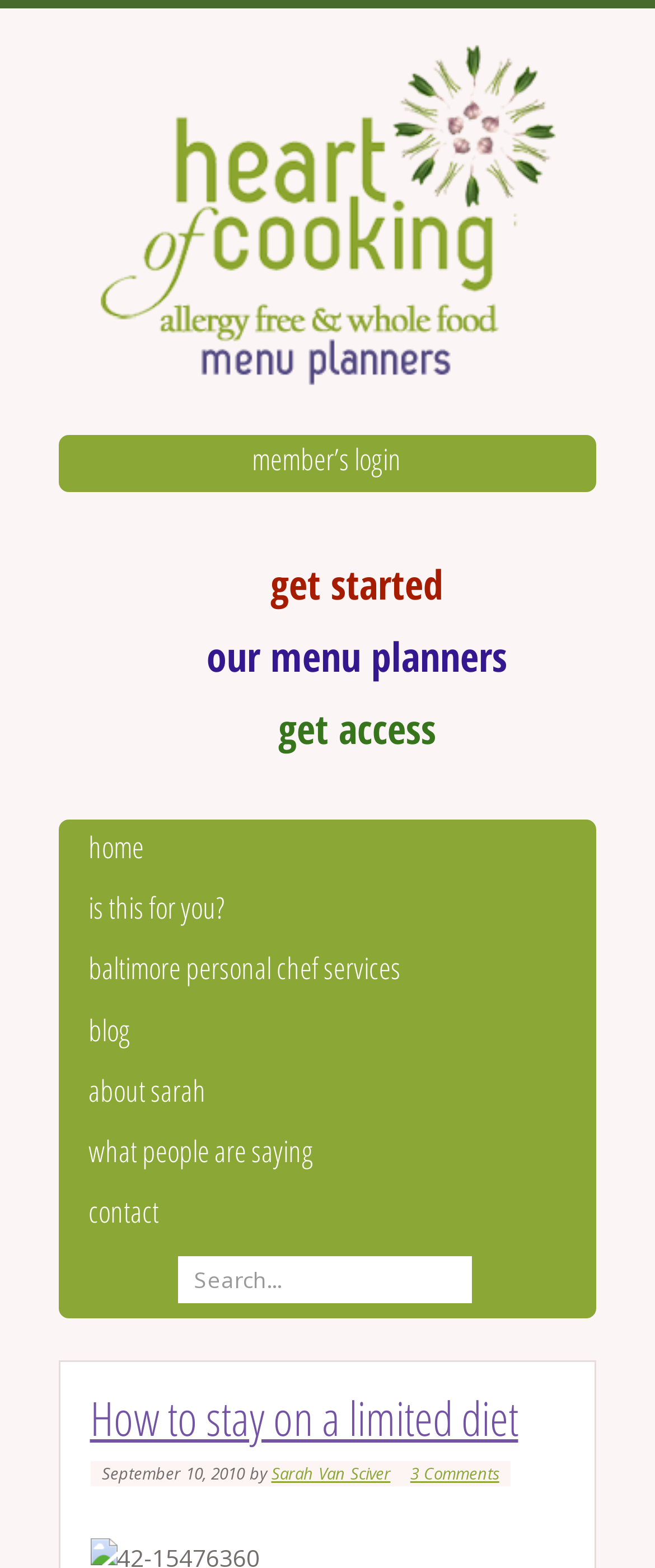Offer an extensive depiction of the webpage and its key elements.

The webpage appears to be a blog or article page focused on menu planning, specifically for individuals with allergies. At the top left, there are several links, including "member's login", "get access", "home", "is this for you?", "baltimore personal chef services", "blog", "about sarah", "what people are saying", and "contact". These links are aligned horizontally and take up about half of the top section of the page.

Below these links, there is a search bar with a placeholder text "Search...". The search bar is positioned slightly to the right of the top-left links.

The main content of the page starts with a heading "How to stay on a limited diet", which is centered on the page. Below the heading, there is a link with the same text, followed by a date "September 10, 2010" and the author's name "Sarah Van Sciver". There is also a link to "3 Comments" at the bottom right of this section.

Overall, the webpage has a simple and organized layout, with clear headings and concise text. The content appears to be focused on providing information and resources related to menu planning for individuals with allergies.